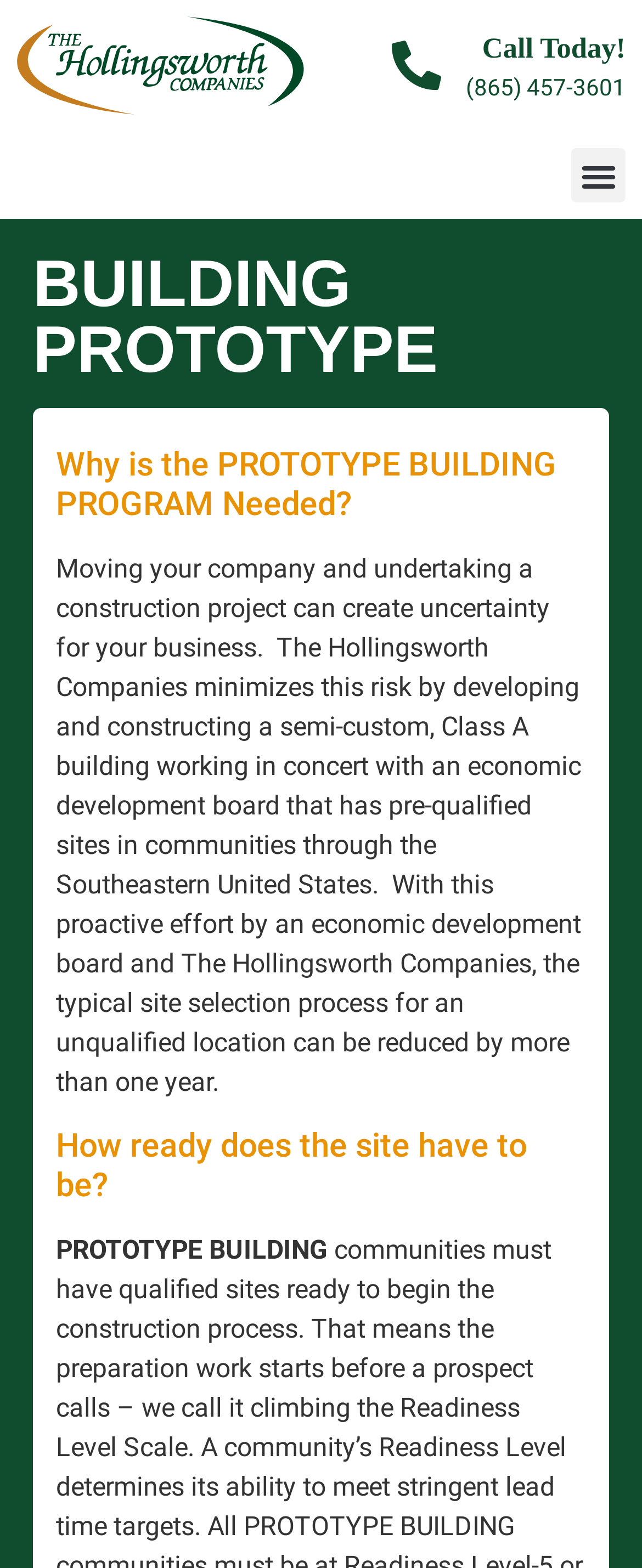What is the name of the company behind the PROTOTYPE BUILDING PROGRAM?
Based on the visual details in the image, please answer the question thoroughly.

I found this information by looking at the heading elements and the StaticText elements that mention the company's name.